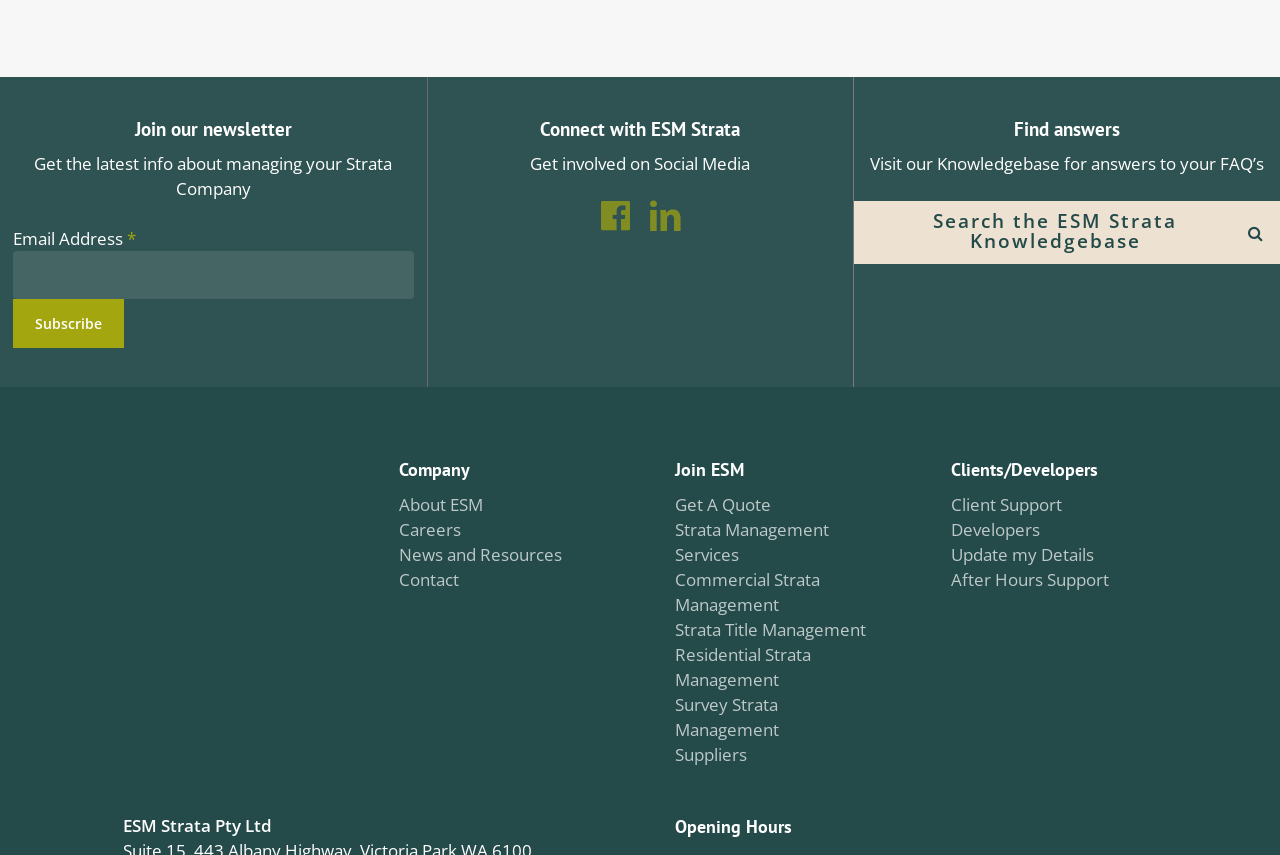From the element description: "Search the ESM Strata Knowledgebase", extract the bounding box coordinates of the UI element. The coordinates should be expressed as four float numbers between 0 and 1, in the order [left, top, right, bottom].

[0.667, 0.236, 1.0, 0.309]